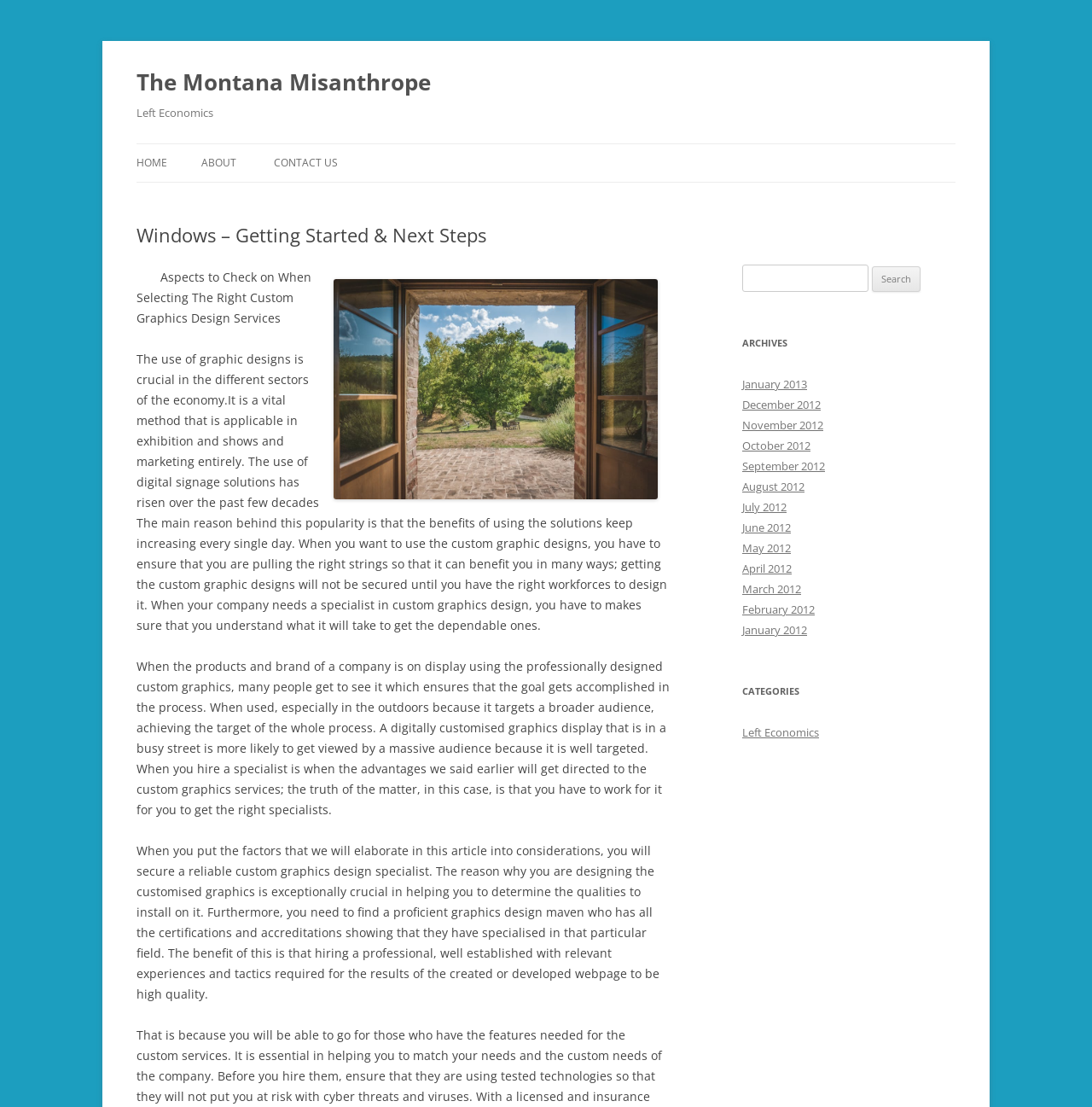Find the UI element described as: "October 2012" and predict its bounding box coordinates. Ensure the coordinates are four float numbers between 0 and 1, [left, top, right, bottom].

[0.68, 0.396, 0.742, 0.41]